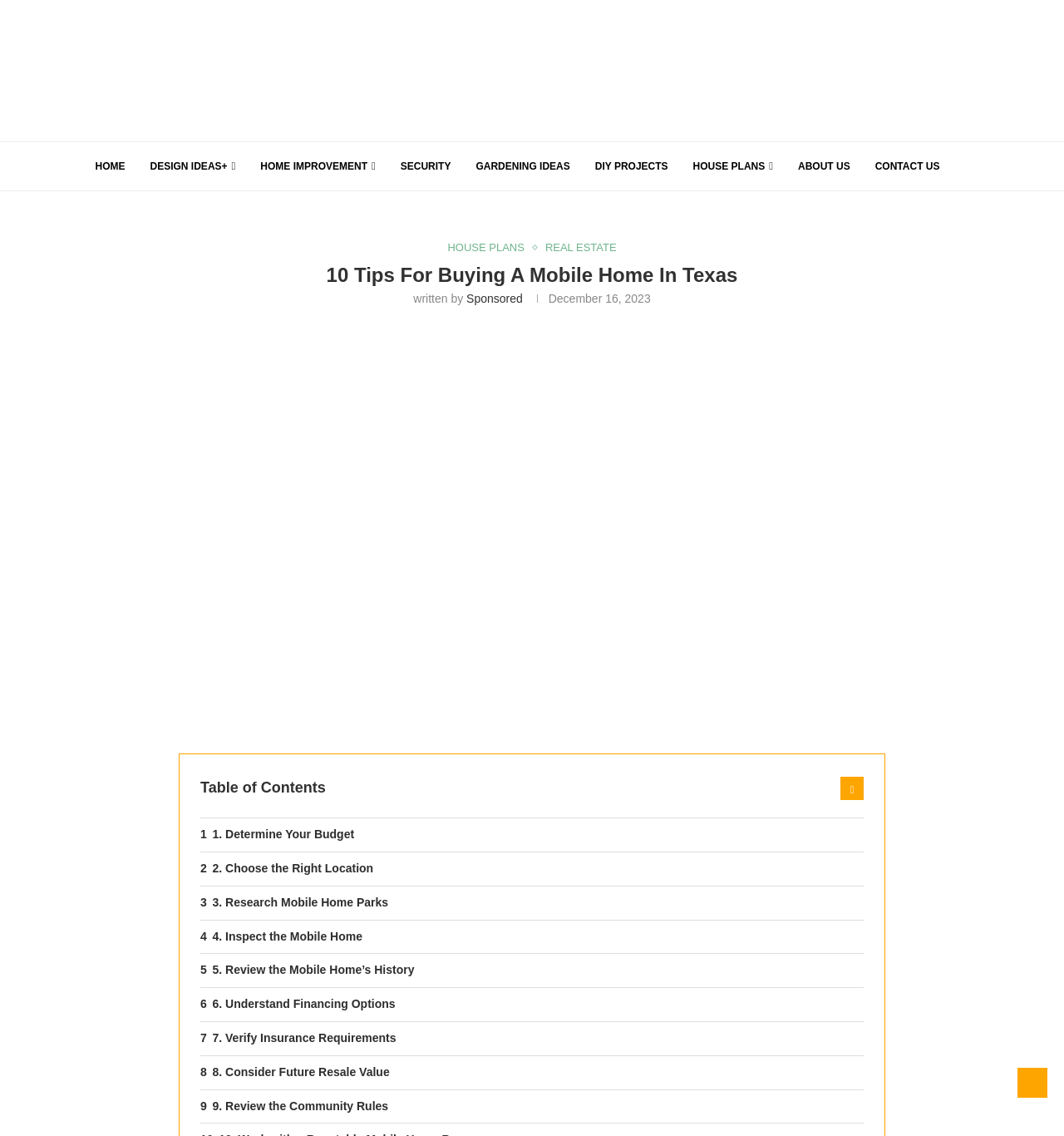Find the bounding box coordinates for the area that must be clicked to perform this action: "Explore the 'HOUSE PLANS' section".

[0.421, 0.212, 0.501, 0.224]